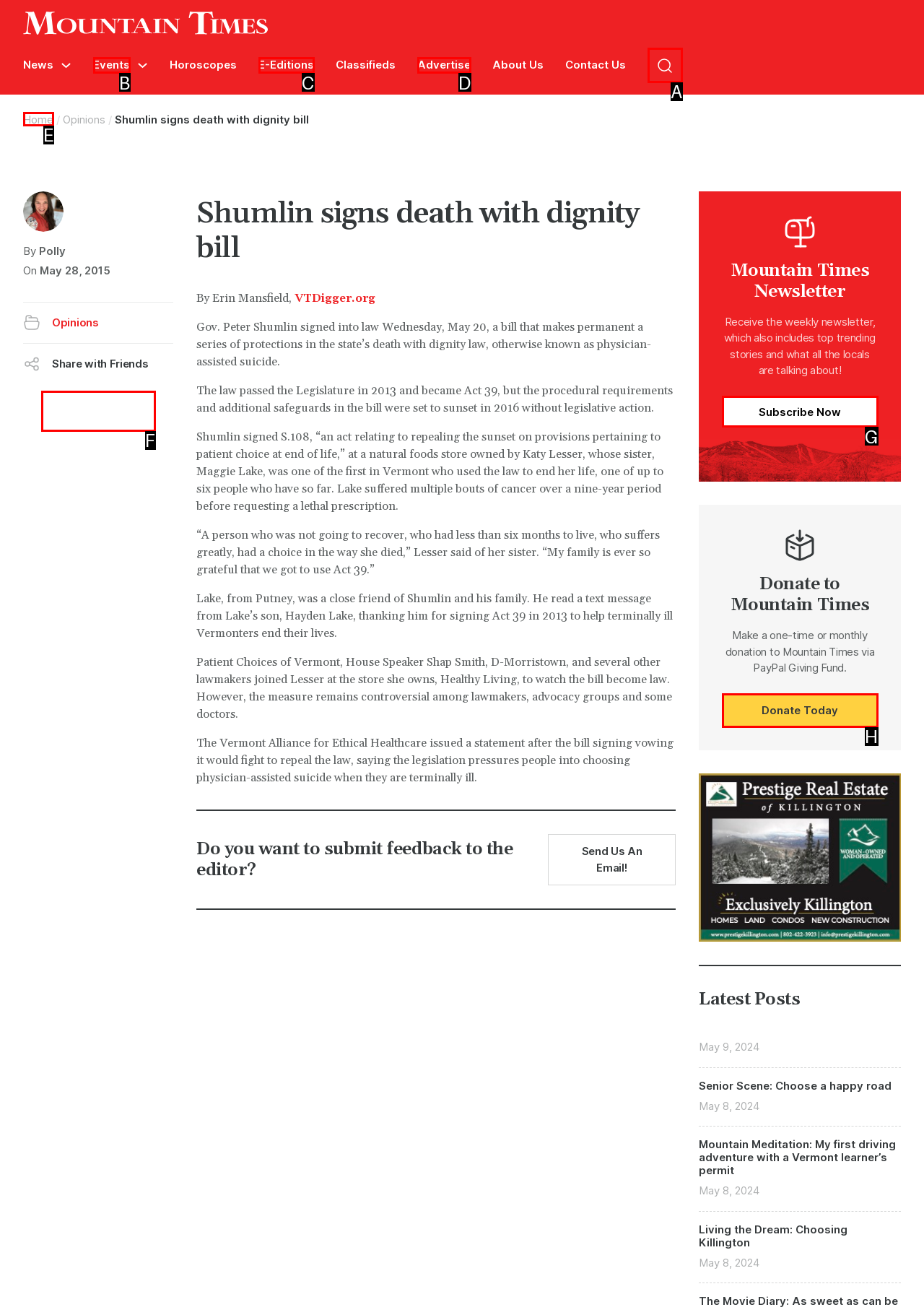Based on the given description: aria-label="Open search", determine which HTML element is the best match. Respond with the letter of the chosen option.

A